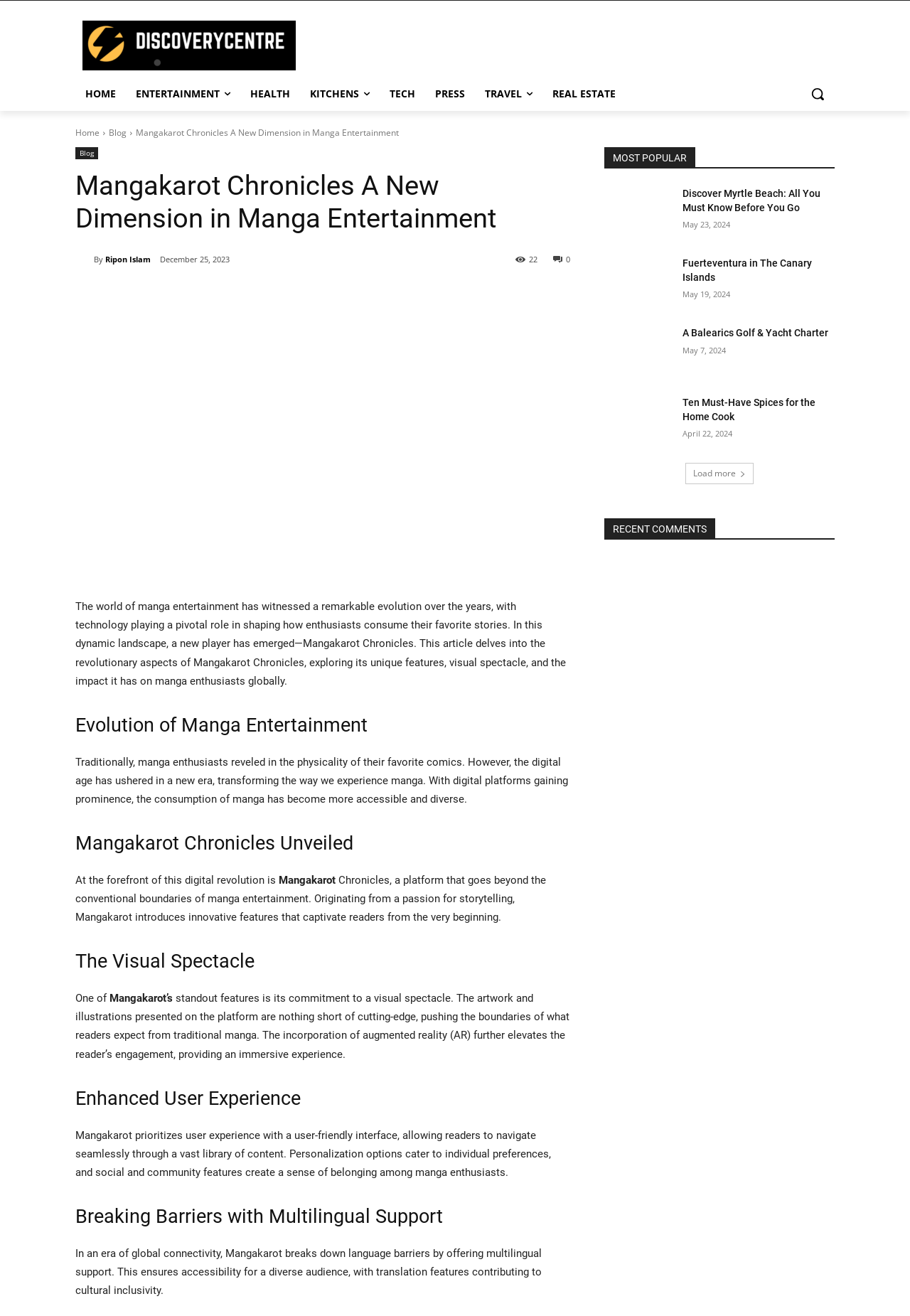Locate the bounding box coordinates for the element described below: "aria-label="Search"". The coordinates must be four float values between 0 and 1, formatted as [left, top, right, bottom].

[0.88, 0.058, 0.917, 0.084]